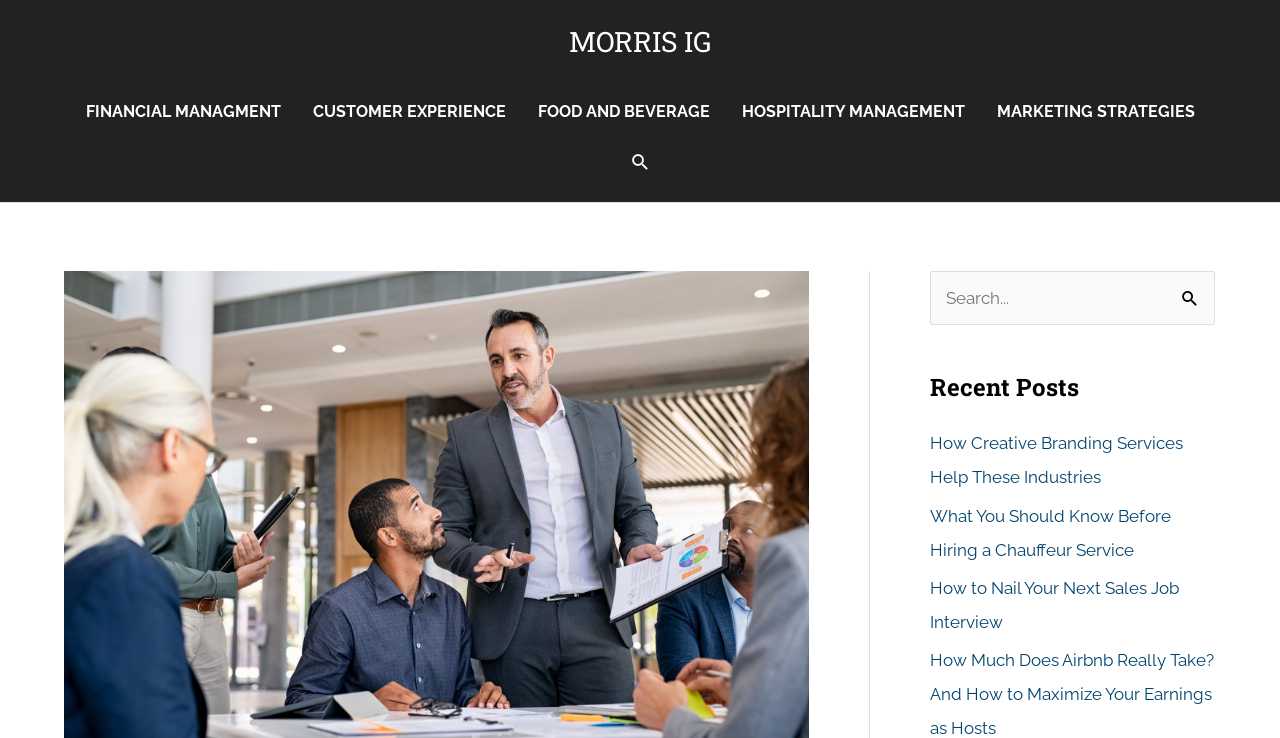How many navigation links are there?
Refer to the image and provide a one-word or short phrase answer.

5